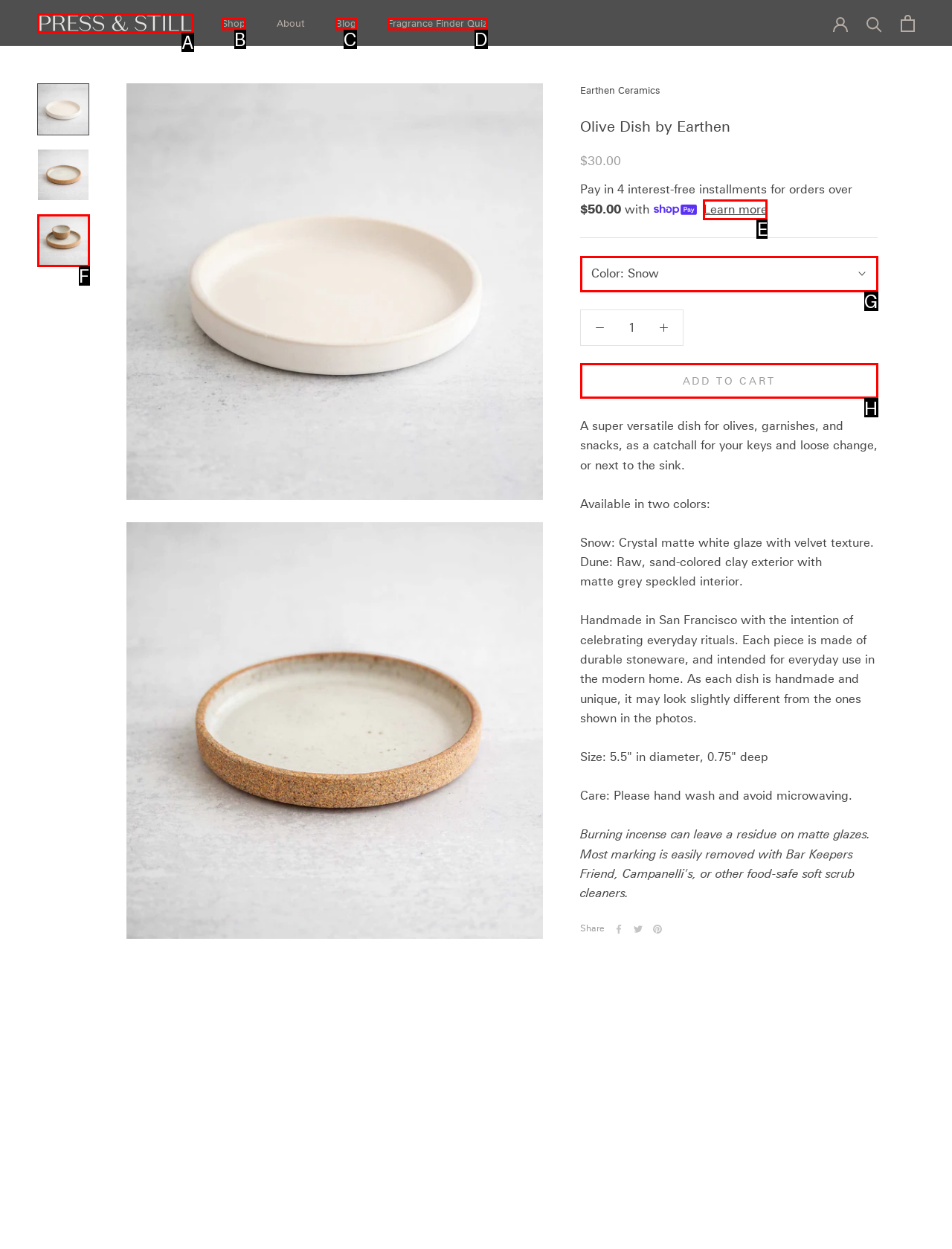Which lettered option should be clicked to perform the following task: Post your comment
Respond with the letter of the appropriate option.

None